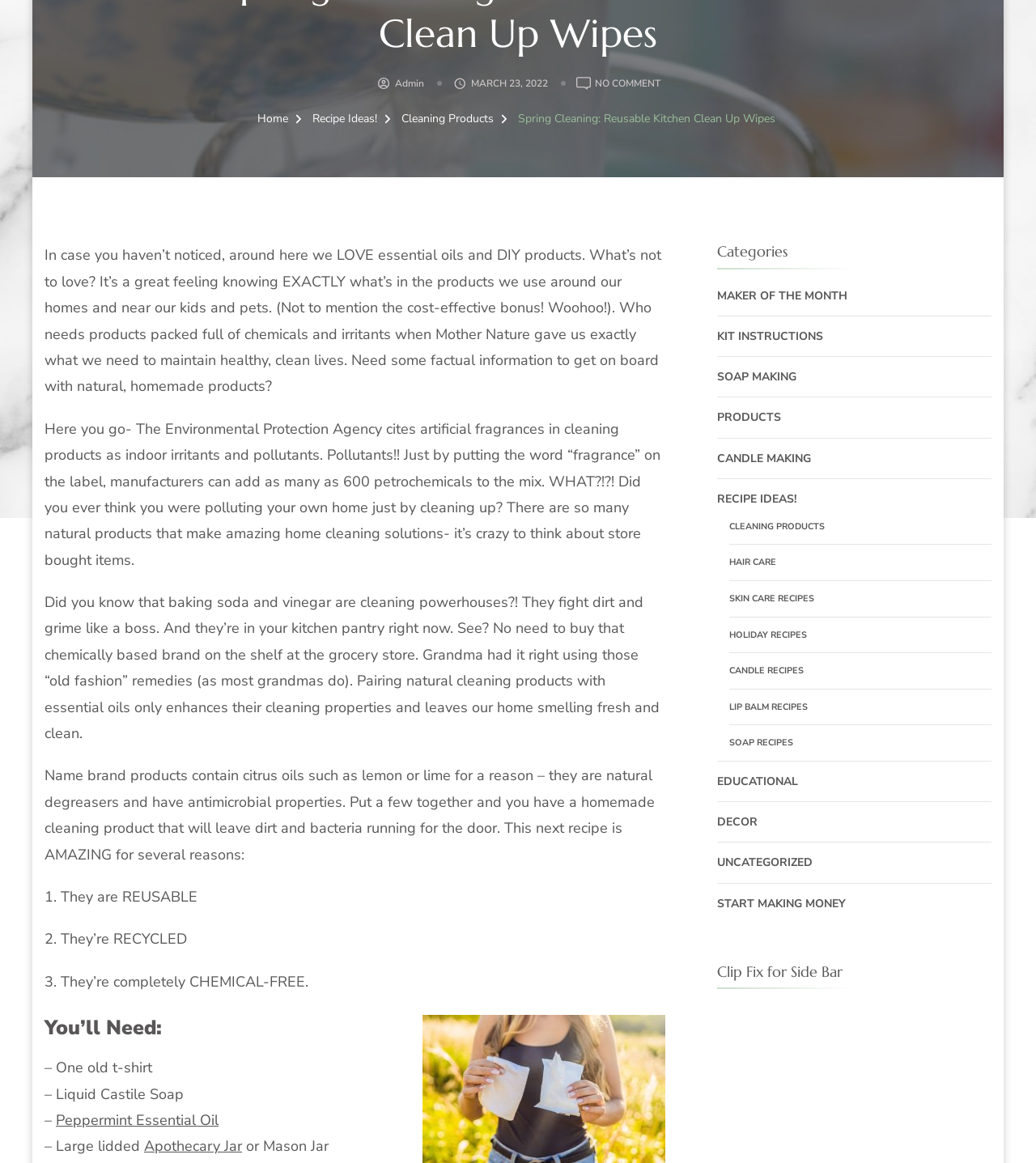Find the bounding box coordinates for the UI element that matches this description: "Maker of the Month".

[0.692, 0.248, 0.818, 0.261]